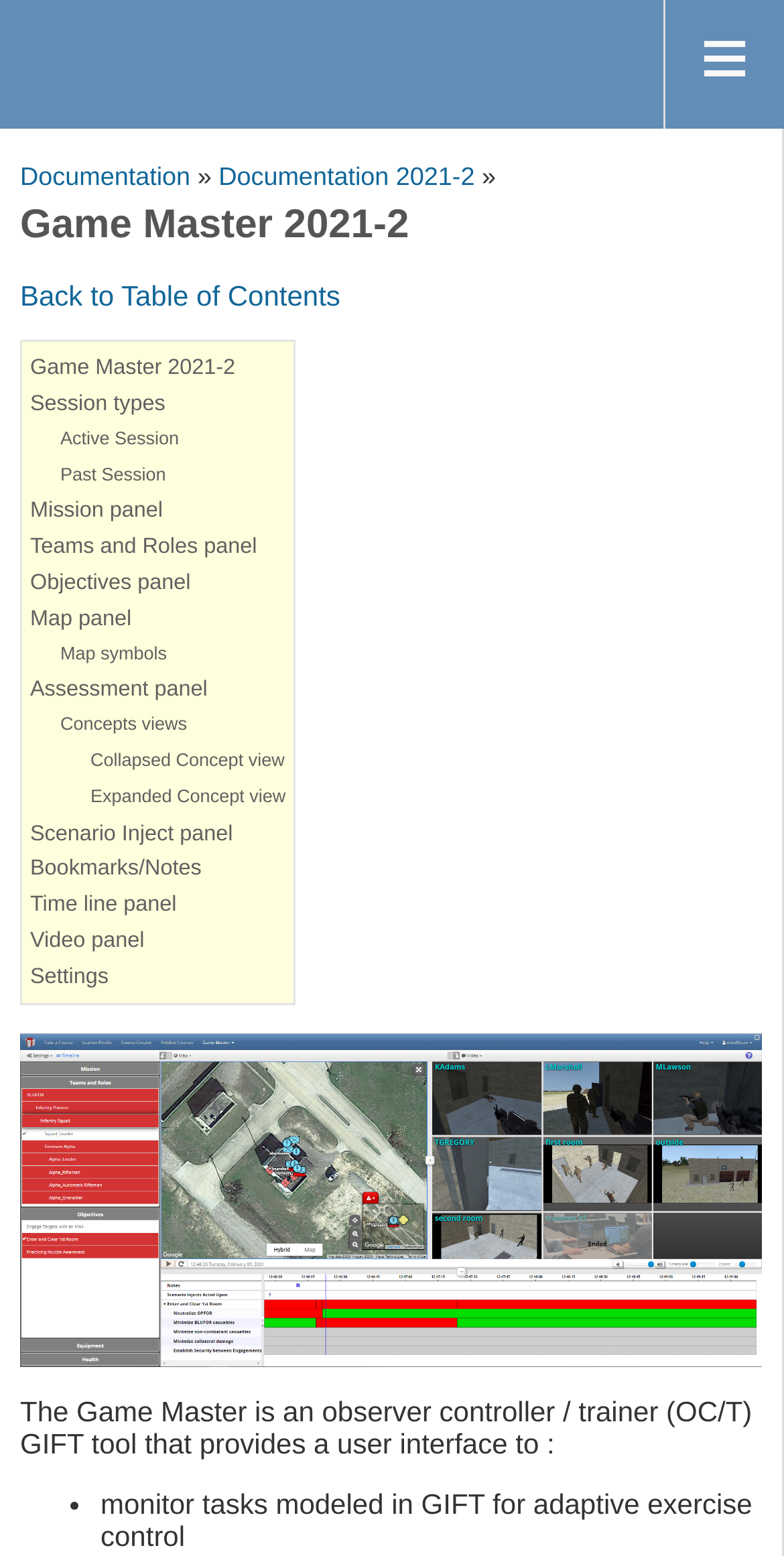Please use the details from the image to answer the following question comprehensively:
What is the function of the Map panel?

The Map panel is linked to 'Map symbols', suggesting that it is used to display map symbols, possibly for visualization or navigation purposes.